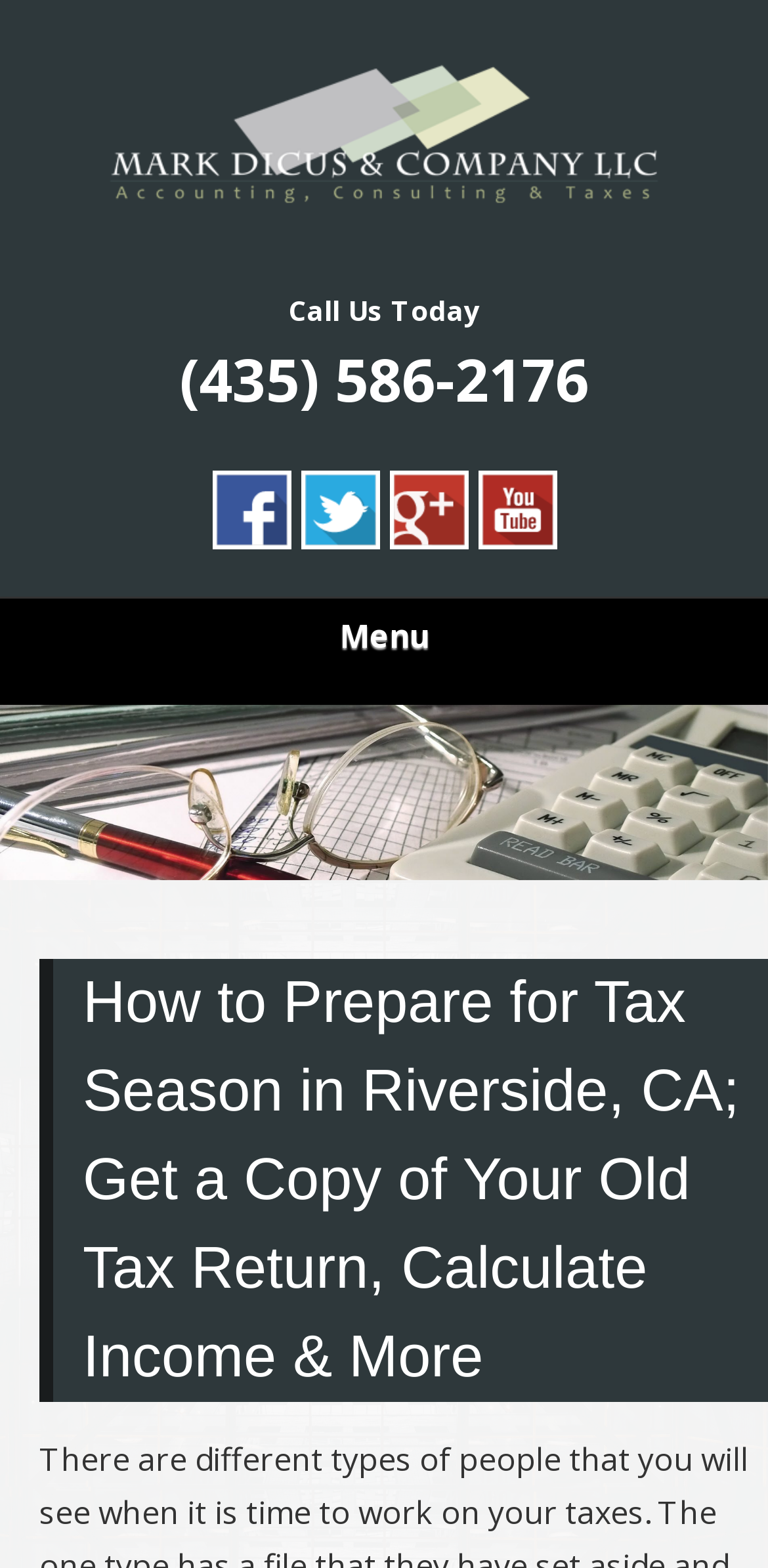How many social media links are there?
Provide a detailed answer to the question using information from the image.

The social media links can be found in the top section of the webpage, where there are links to Facebook, Twitter, and Google+.